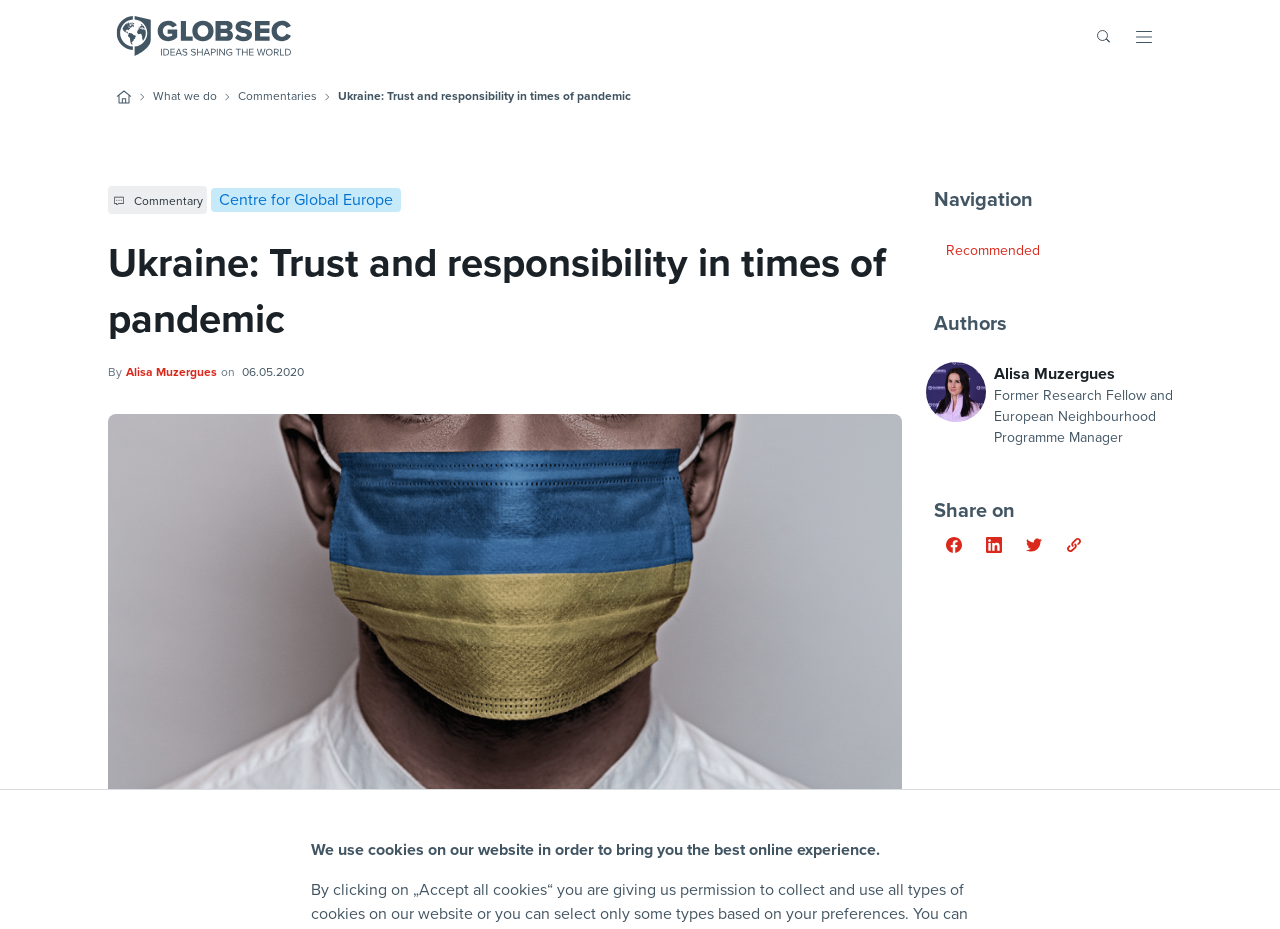Provide a brief response using a word or short phrase to this question:
What are the sharing options available?

Social media platforms